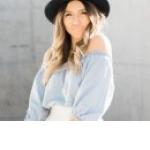Please examine the image and provide a detailed answer to the question: What is the profession of the woman in the image?

The caption states that the image accompanies an article about Elizabeth Leon, who is a wardrobe stylist and the founder of Exclusively Ego, implying that the woman in the image is a wardrobe stylist.